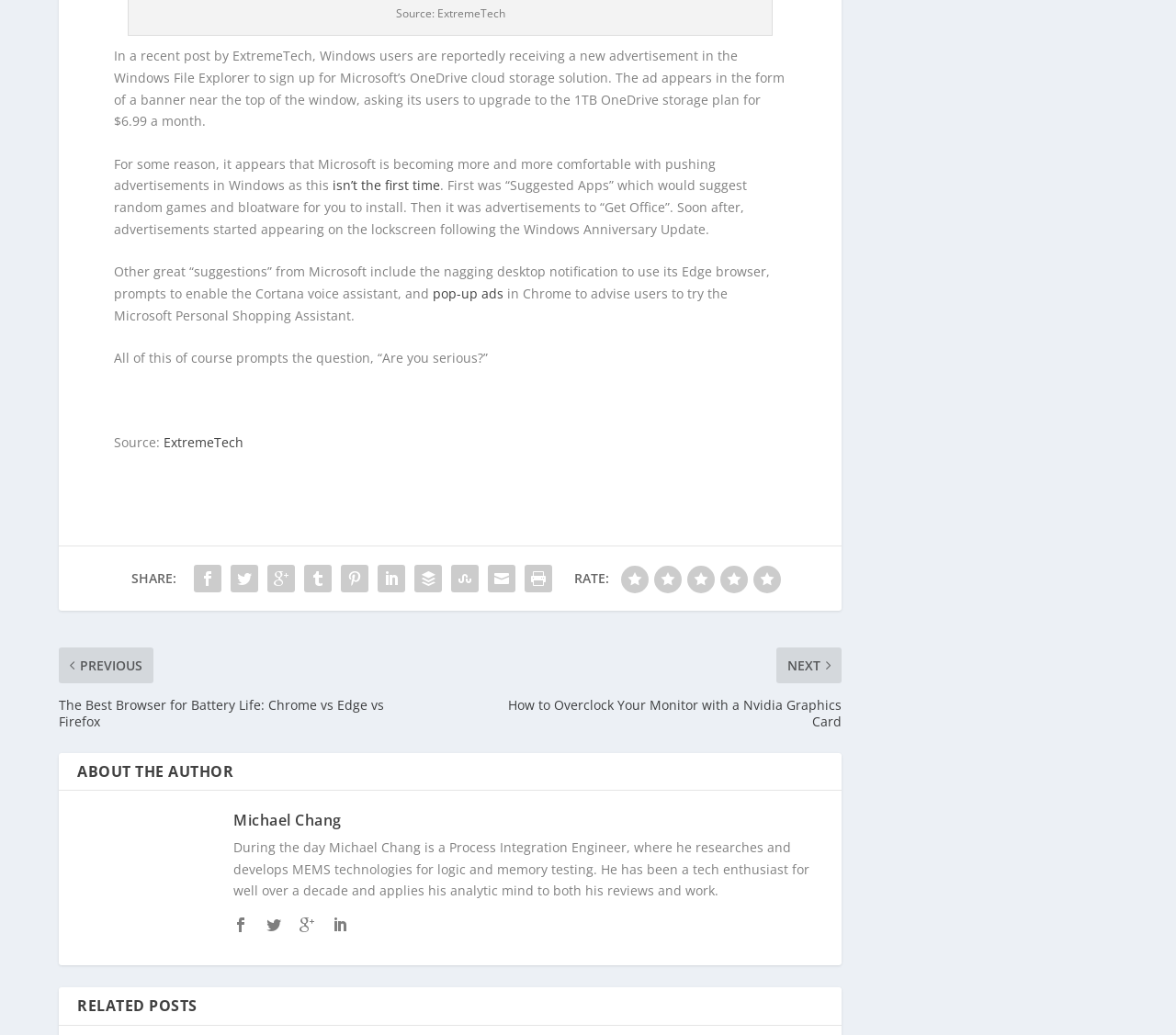Pinpoint the bounding box coordinates of the clickable area needed to execute the instruction: "Share the article on social media". The coordinates should be specified as four float numbers between 0 and 1, i.e., [left, top, right, bottom].

[0.161, 0.541, 0.192, 0.577]